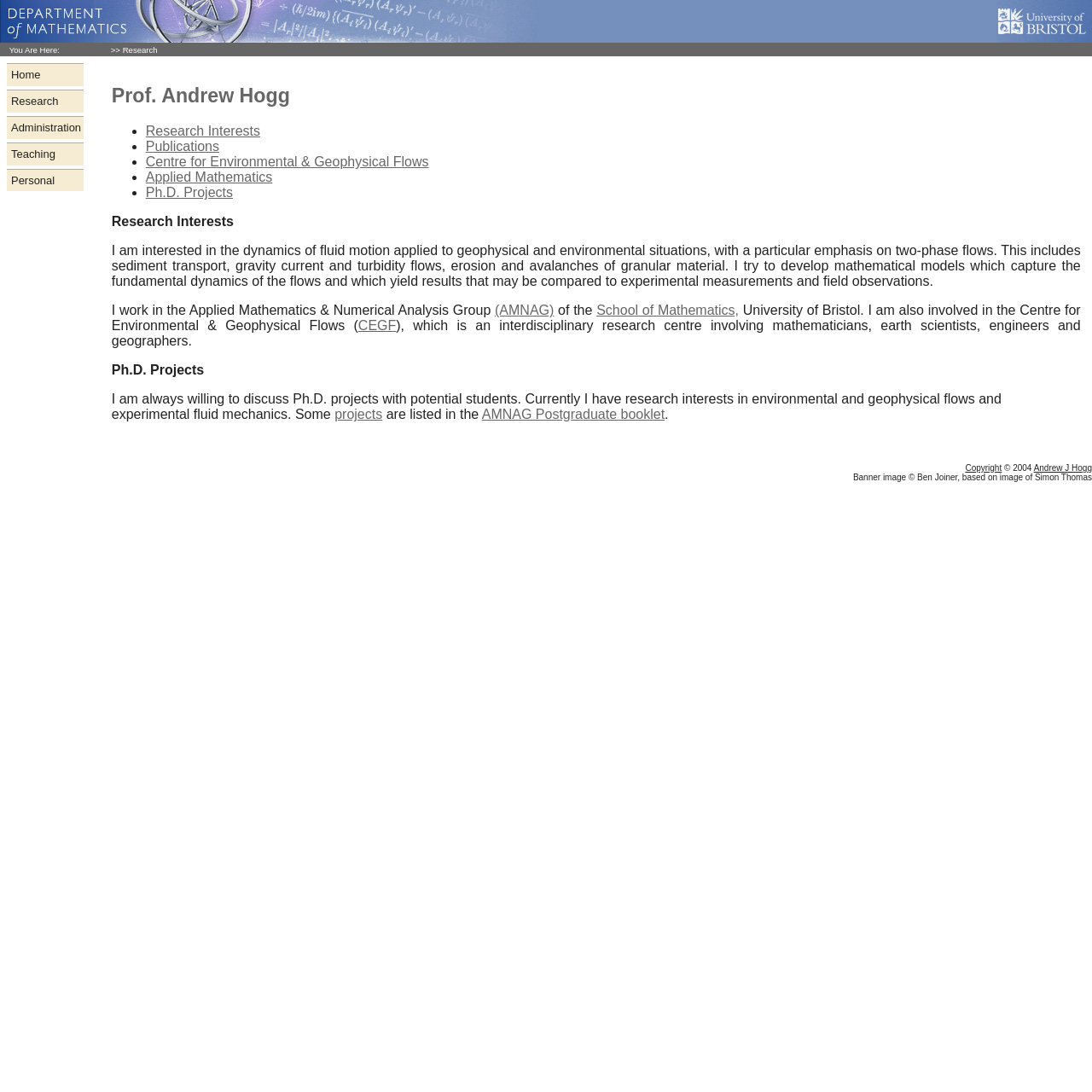Find the bounding box coordinates of the area that needs to be clicked in order to achieve the following instruction: "Read about Prof. Andrew Hogg's research interests". The coordinates should be specified as four float numbers between 0 and 1, i.e., [left, top, right, bottom].

[0.102, 0.196, 0.214, 0.209]